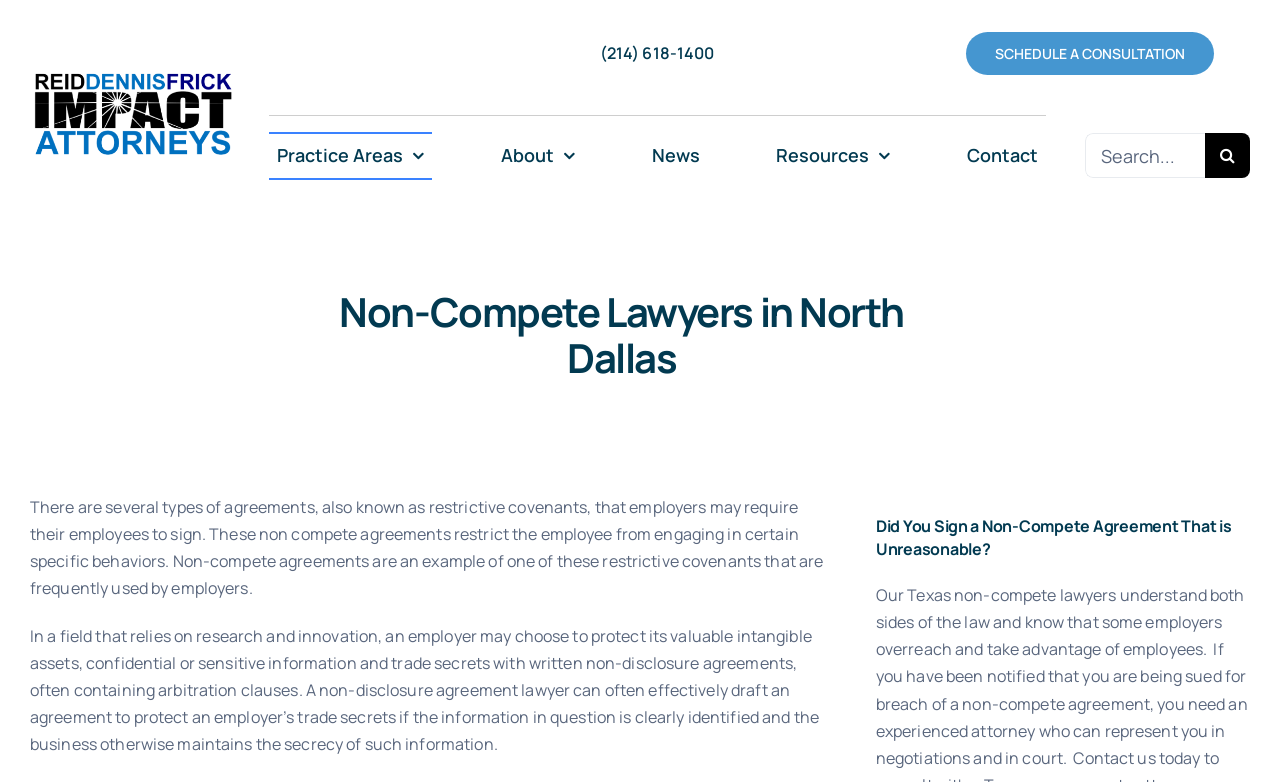Use a single word or phrase to respond to the question:
What type of lawyers are mentioned on this page?

Non-Compete Lawyers